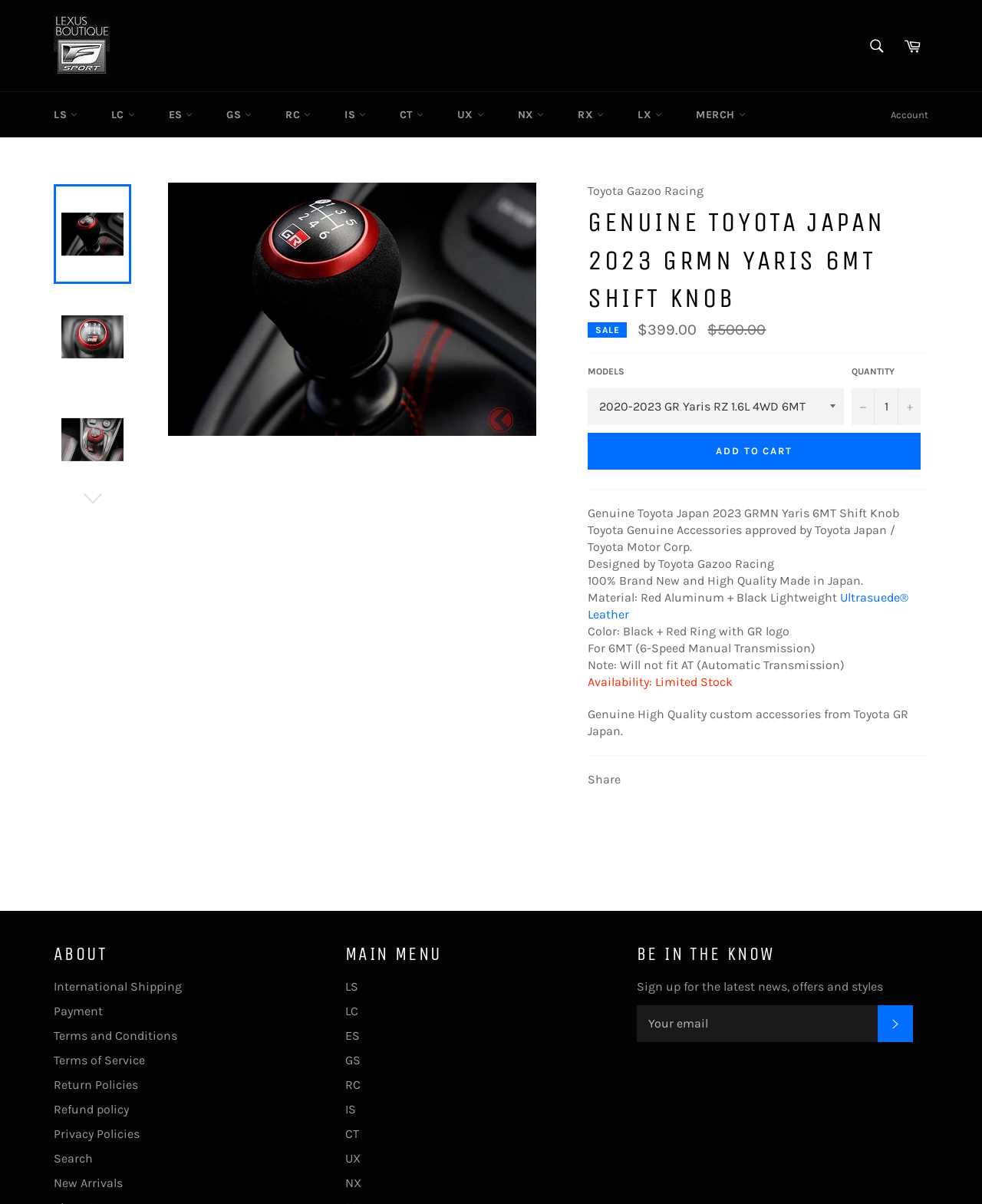Locate the bounding box of the UI element defined by this description: "RC". The coordinates should be given as four float numbers between 0 and 1, formatted as [left, top, right, bottom].

[0.275, 0.076, 0.332, 0.114]